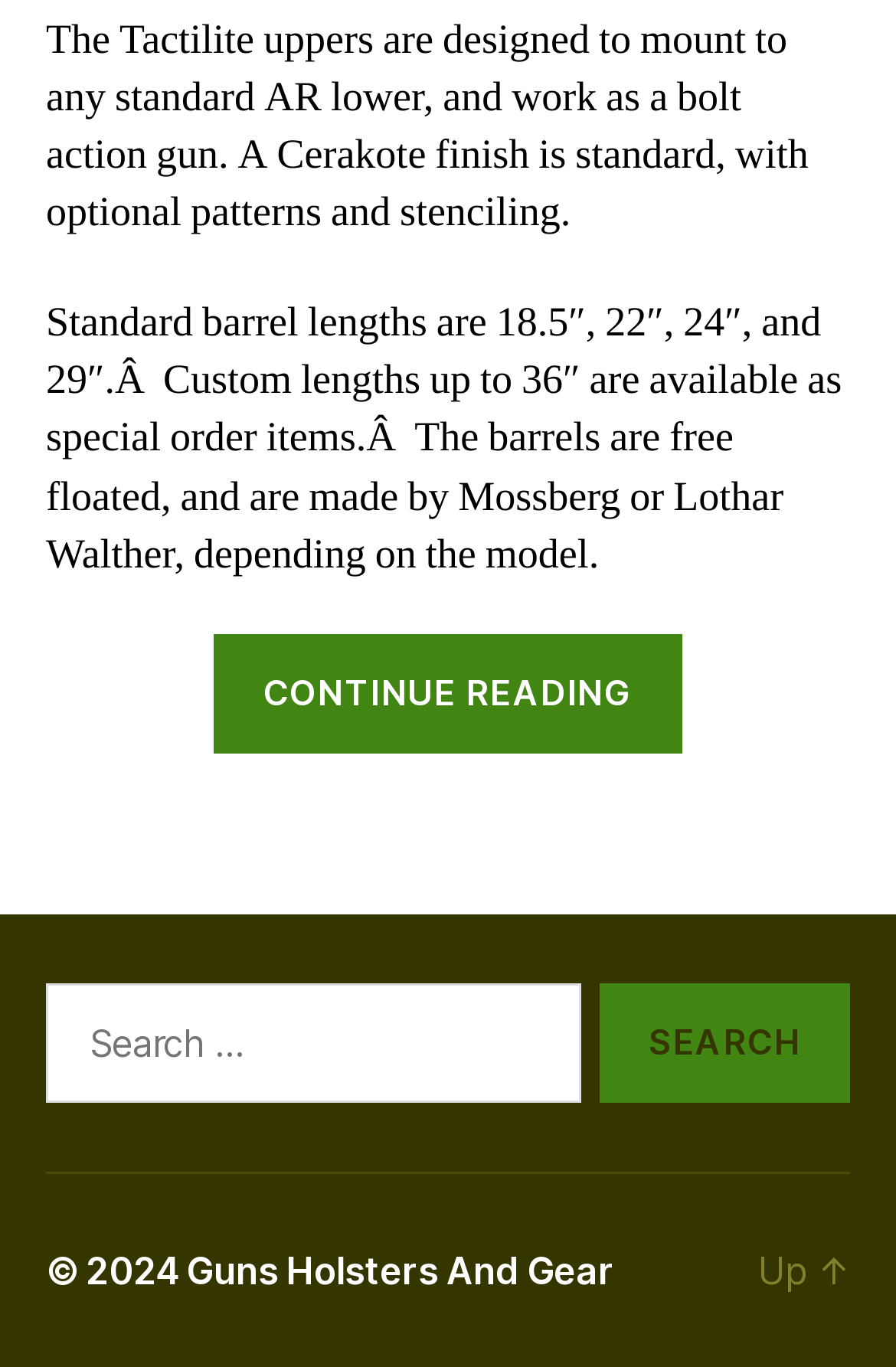Please provide a short answer using a single word or phrase for the question:
What is the maximum custom barrel length available?

36 inches